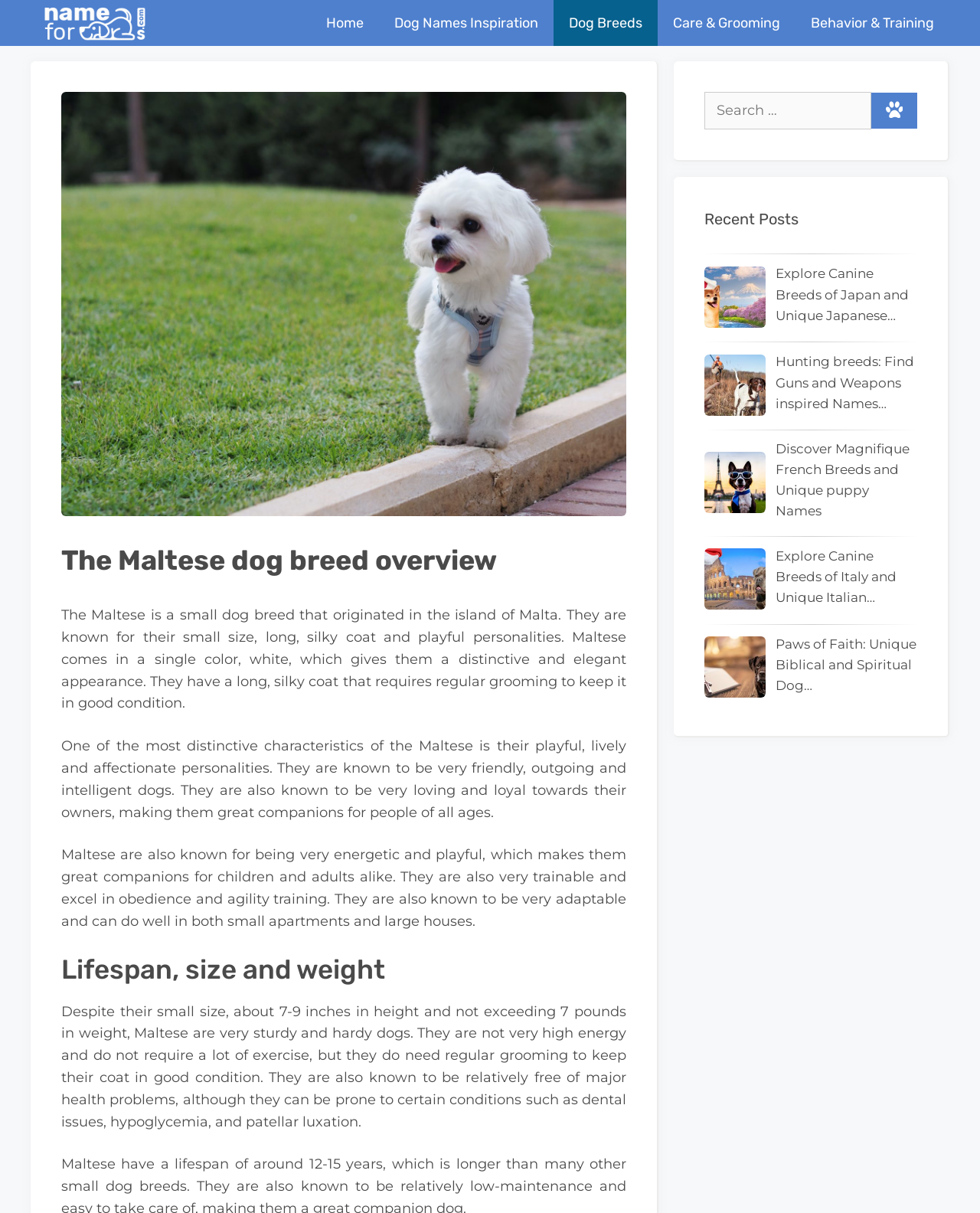Show the bounding box coordinates for the element that needs to be clicked to execute the following instruction: "Discover unique French culture inspired dog names". Provide the coordinates in the form of four float numbers between 0 and 1, i.e., [left, top, right, bottom].

[0.719, 0.361, 0.936, 0.43]